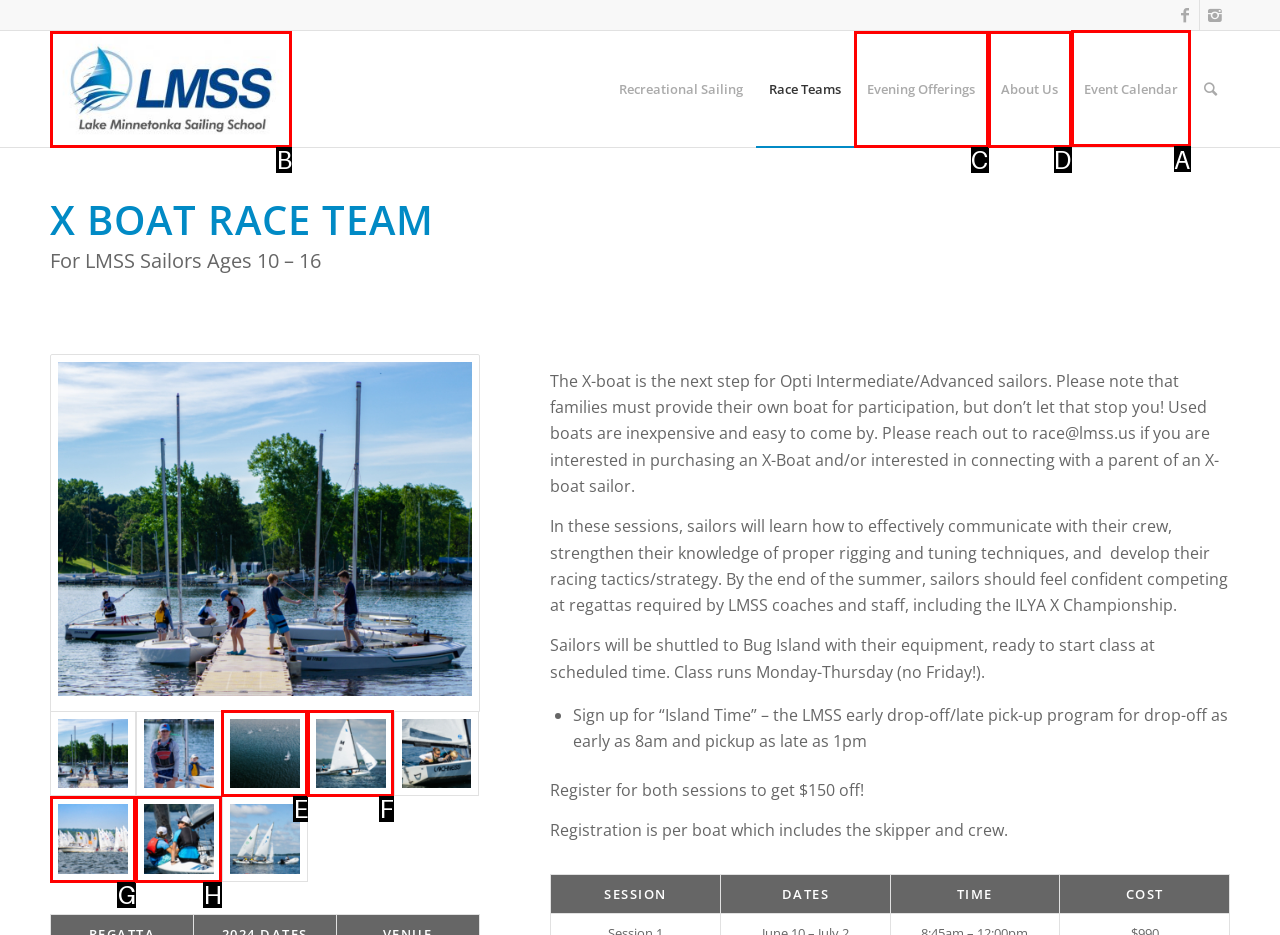From the given options, indicate the letter that corresponds to the action needed to complete this task: Click the 'Event Calendar' link. Respond with only the letter.

A